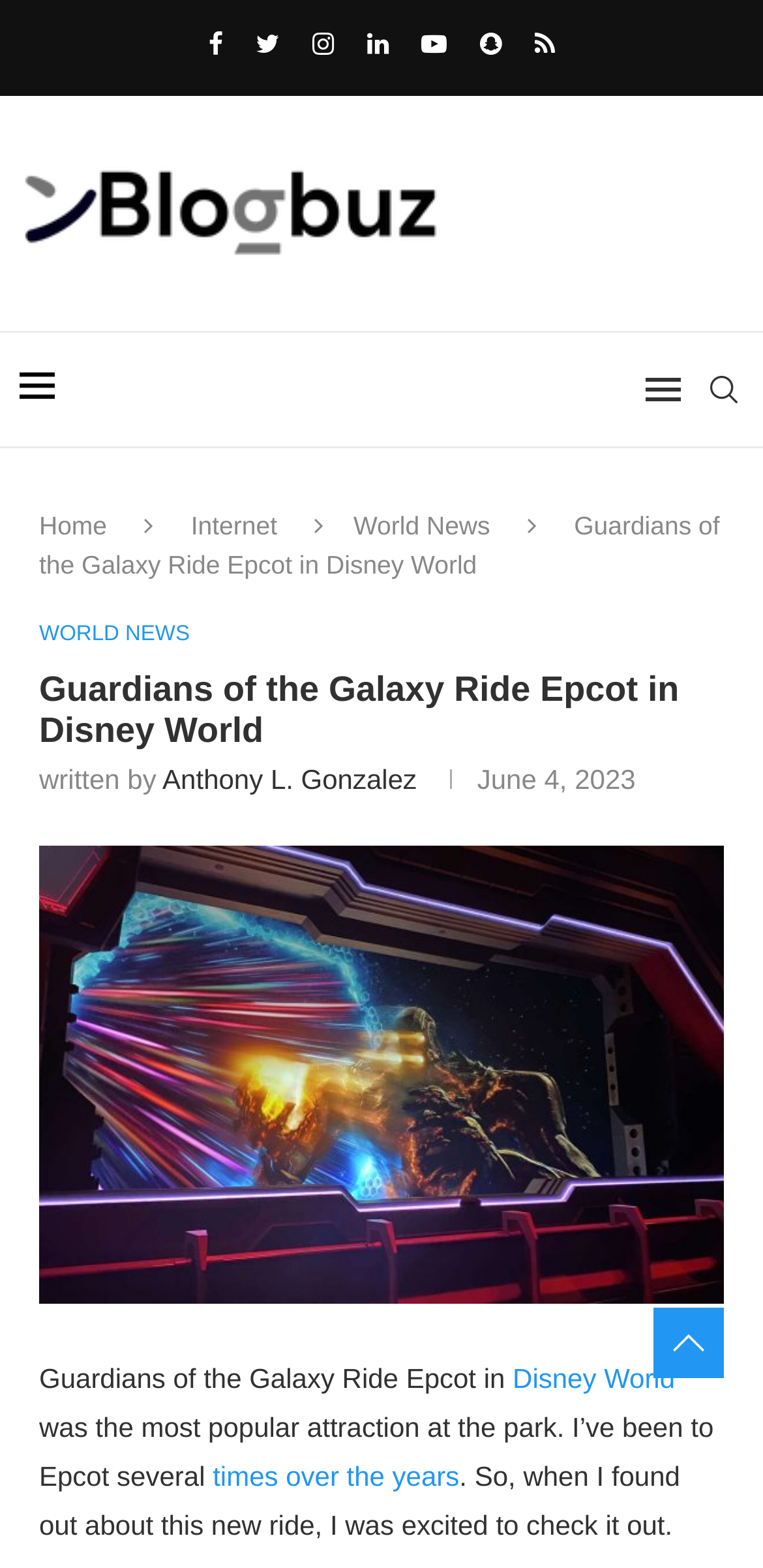Please pinpoint the bounding box coordinates for the region I should click to adhere to this instruction: "Click Facebook link".

[0.274, 0.019, 0.292, 0.037]